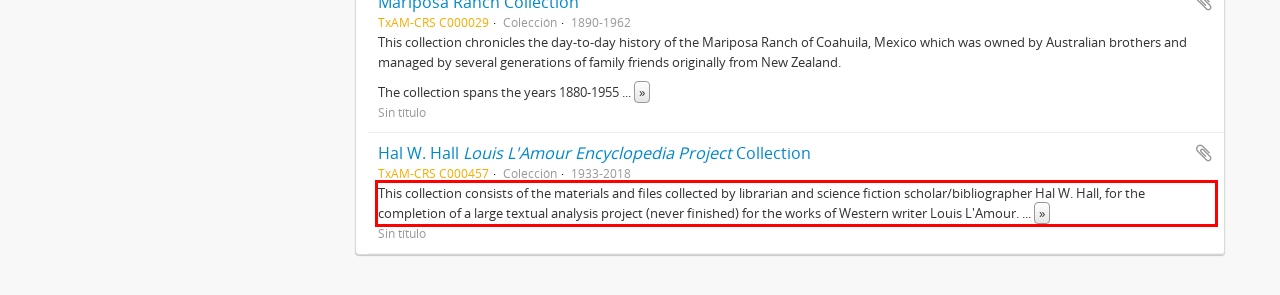You are presented with a webpage screenshot featuring a red bounding box. Perform OCR on the text inside the red bounding box and extract the content.

This collection consists of the materials and files collected by librarian and science fiction scholar/bibliographer Hal W. Hall, for the completion of a large textual analysis project (never finished) for the works of Western writer Louis L'Amour. ... »